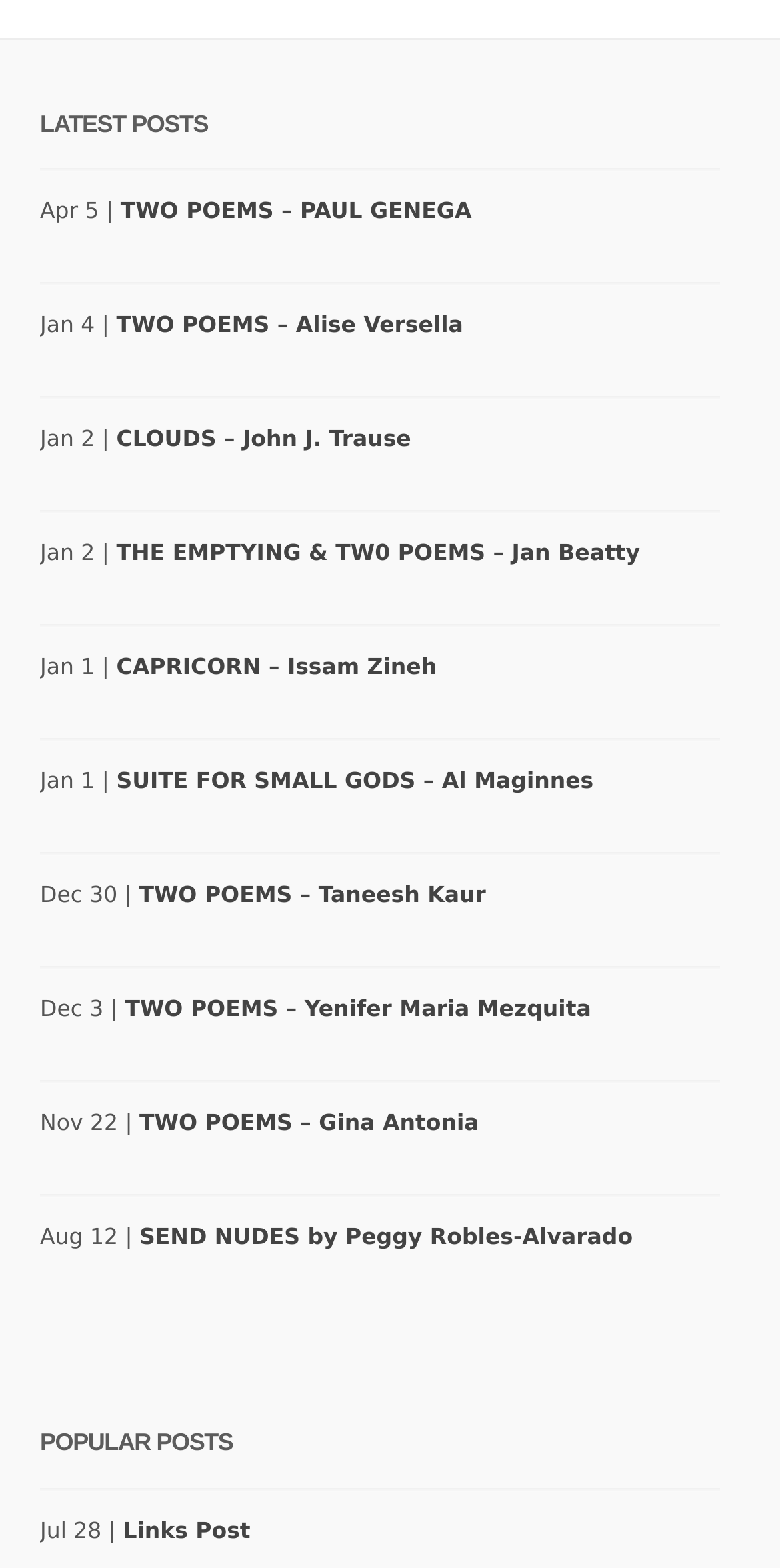What is the date of the post 'CLOUDS – John J. Trause'?
Refer to the image and give a detailed answer to the question.

The date of the post 'CLOUDS – John J. Trause' is Jan 2, which can be found next to the link text 'CLOUDS – John J. Trause'.